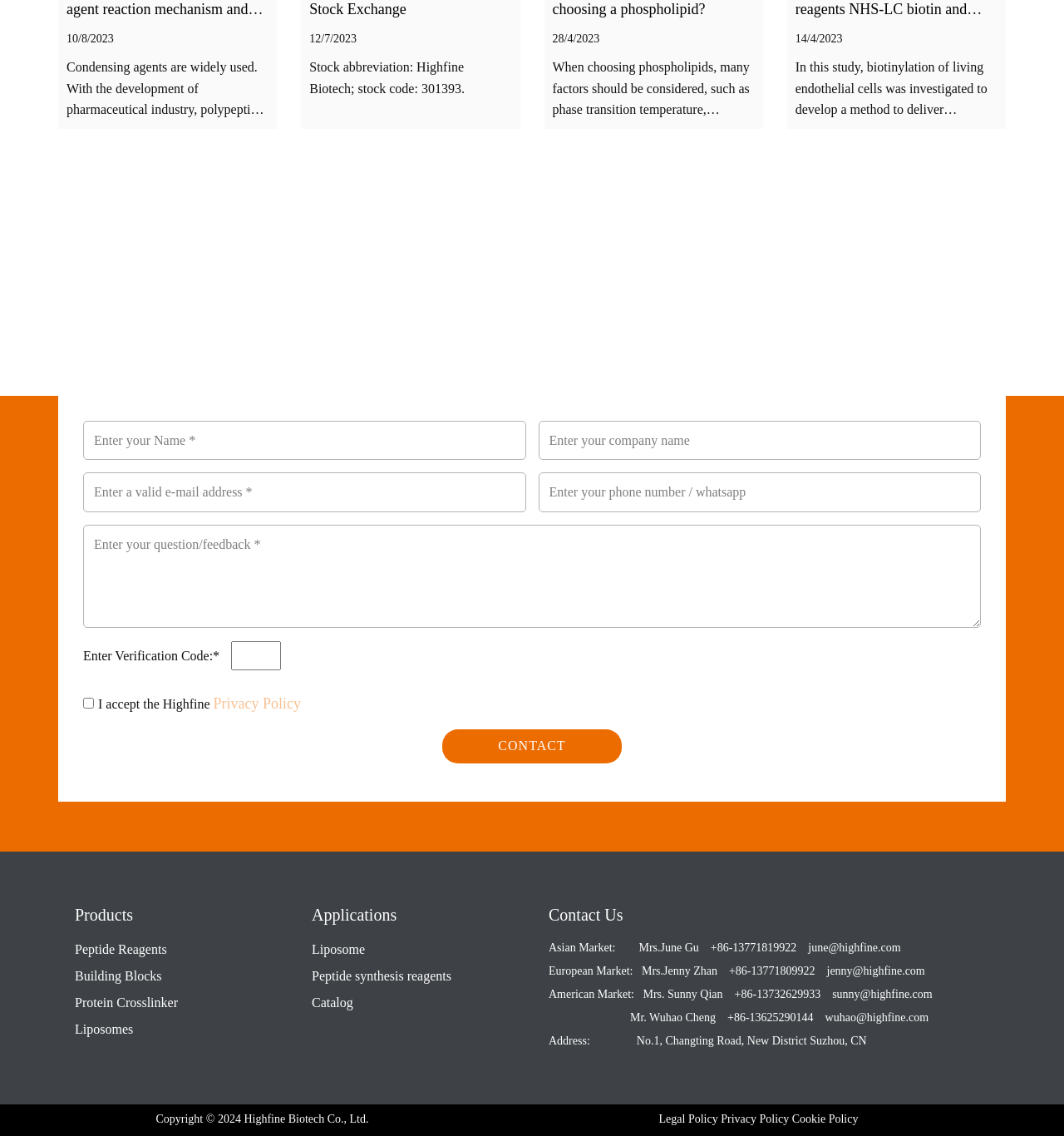What is the company's address?
Use the image to give a comprehensive and detailed response to the question.

The company's address is listed at the bottom of the webpage, under the 'Contact Us' section, as No.1, Changting Road, New District Suzhou, CN.